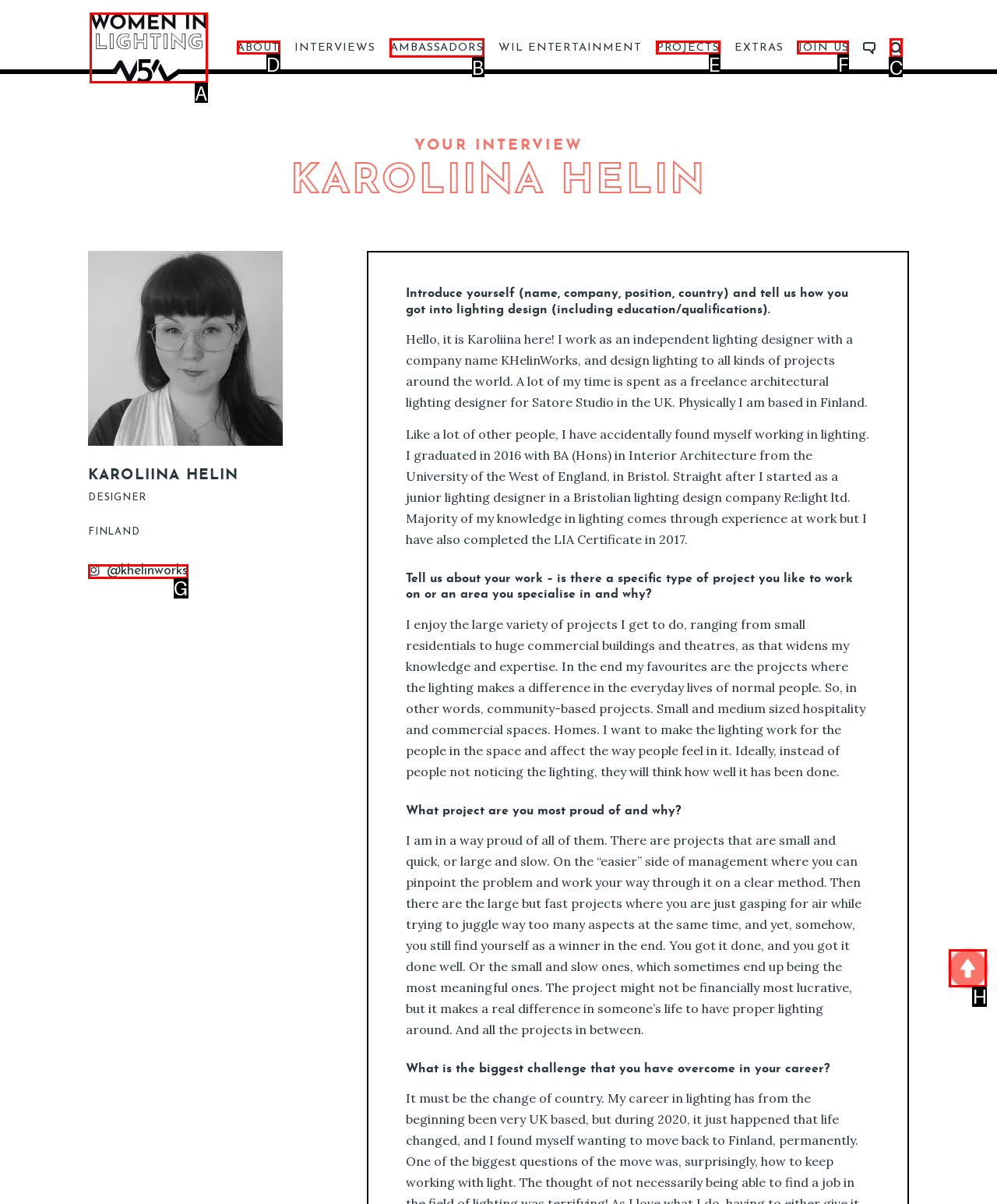What letter corresponds to the UI element to complete this task: Click on 'Home'
Answer directly with the letter.

None